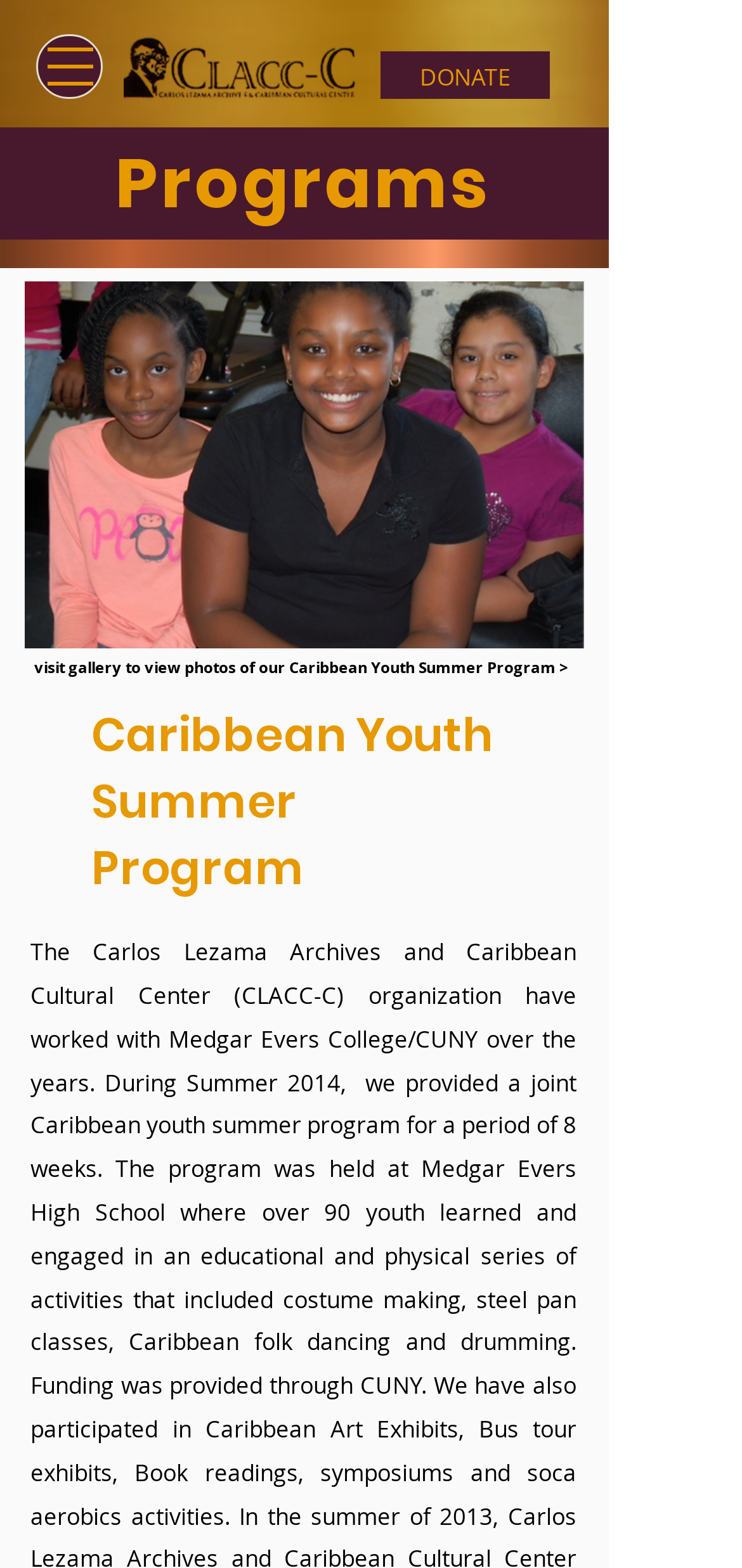What is the background image of the page?
Give a single word or phrase answer based on the content of the image.

bronzebkgd.png